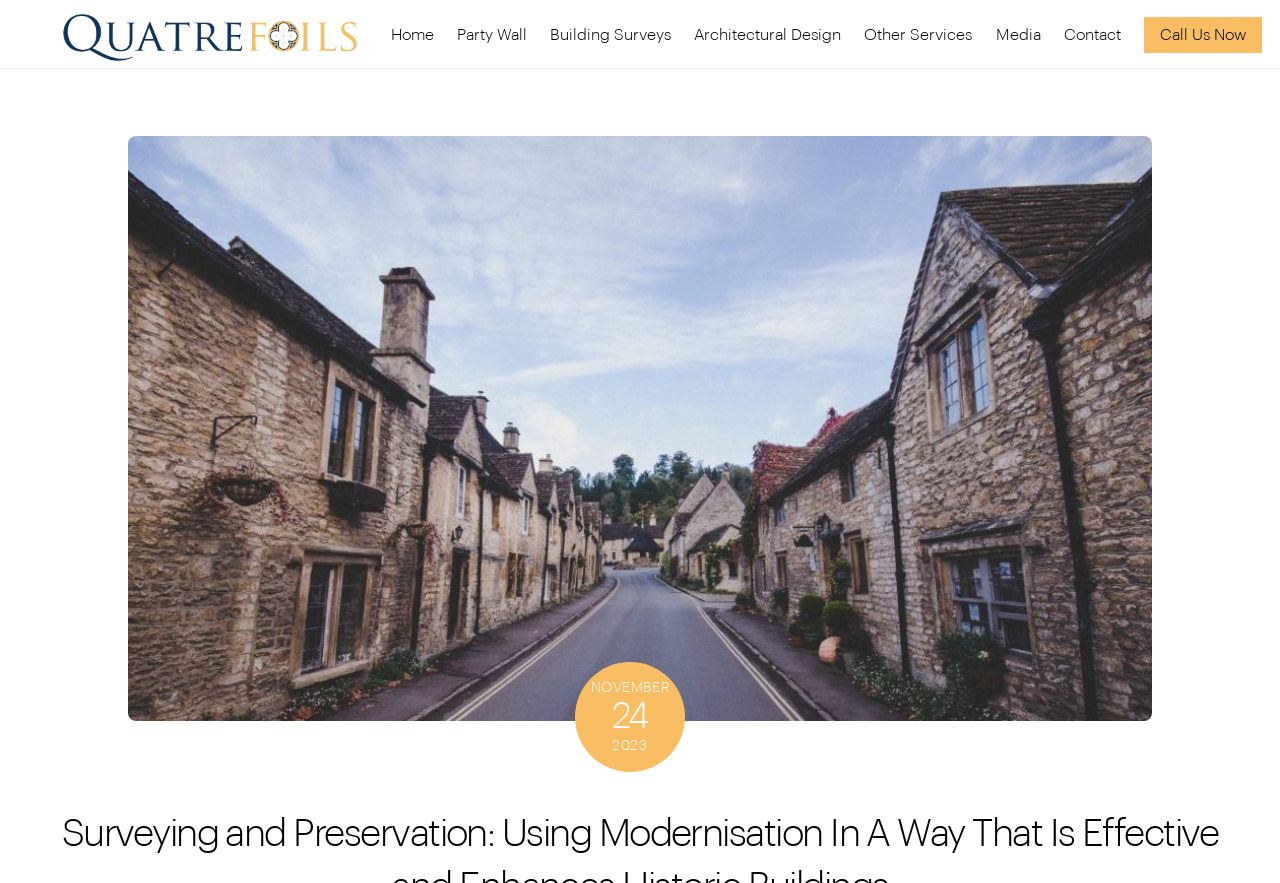What is the purpose of the 'Call Us Now' link? Based on the screenshot, please respond with a single word or phrase.

To contact the company